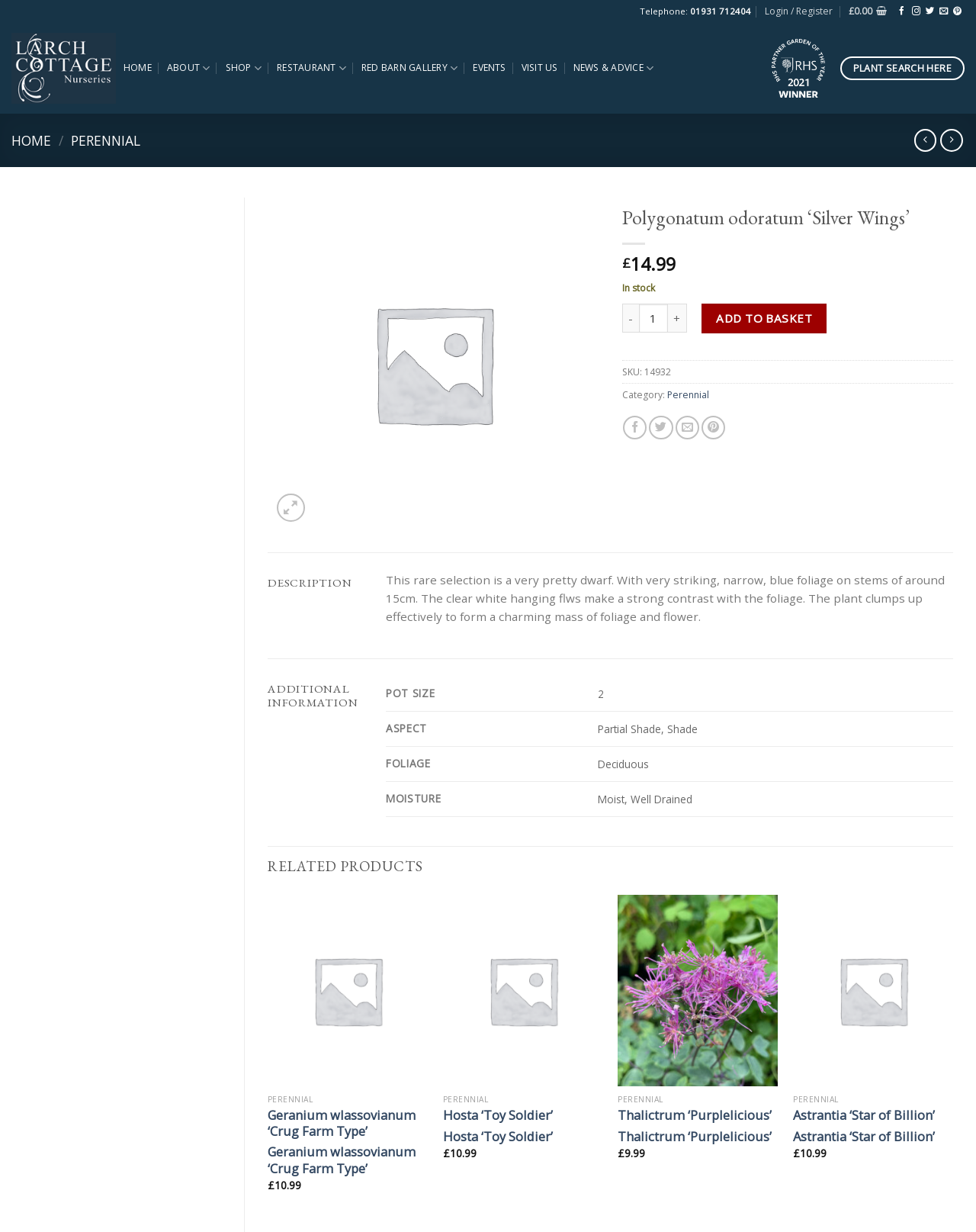How much does the 'Polygonatum odoratum ‘Silver Wings’' plant cost?
Kindly offer a comprehensive and detailed response to the question.

I found the price of the plant by looking at the product information section, where it says '£' followed by the price '14.99'.